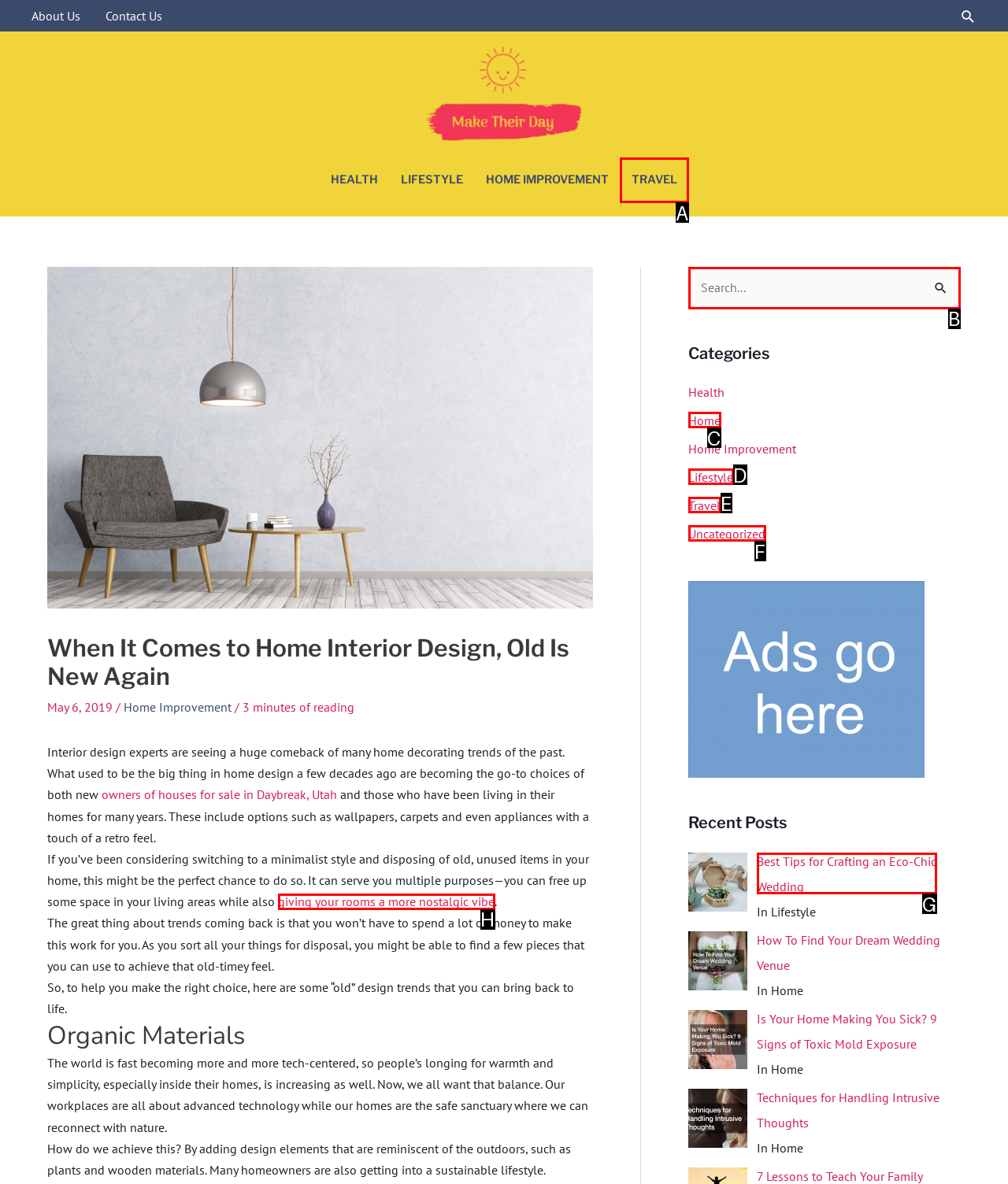Based on the description: parent_node: Search for: name="s" placeholder="Search...", identify the matching lettered UI element.
Answer by indicating the letter from the choices.

B